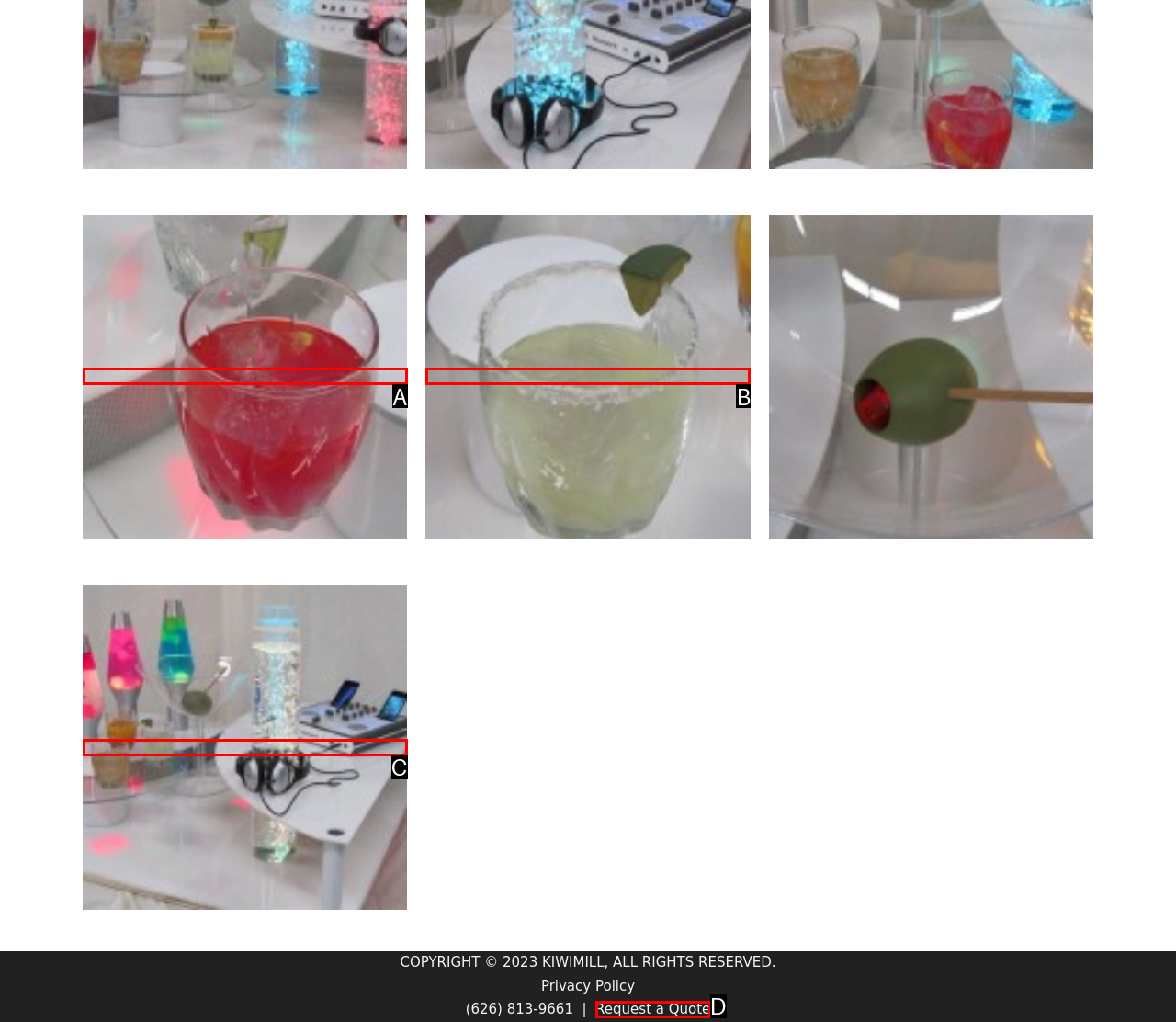Select the letter of the UI element that best matches: alt="Night Club Model"
Answer with the letter of the correct option directly.

B